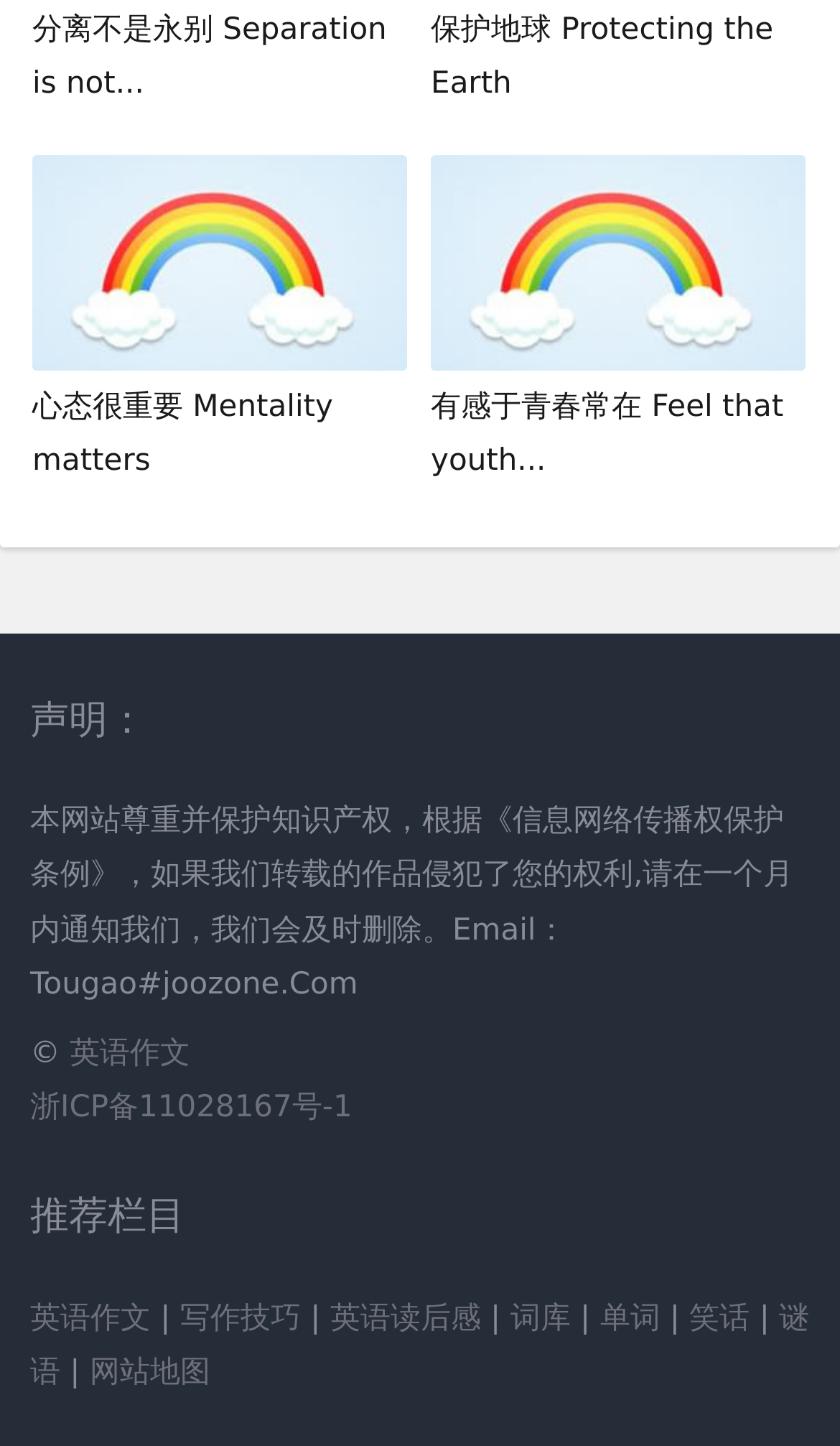What is the copyright symbol on the webpage?
Based on the visual information, provide a detailed and comprehensive answer.

The copyright symbol '©' is located at the bottom of the webpage with a bounding box of [0.036, 0.717, 0.083, 0.741]. It is a static text element.